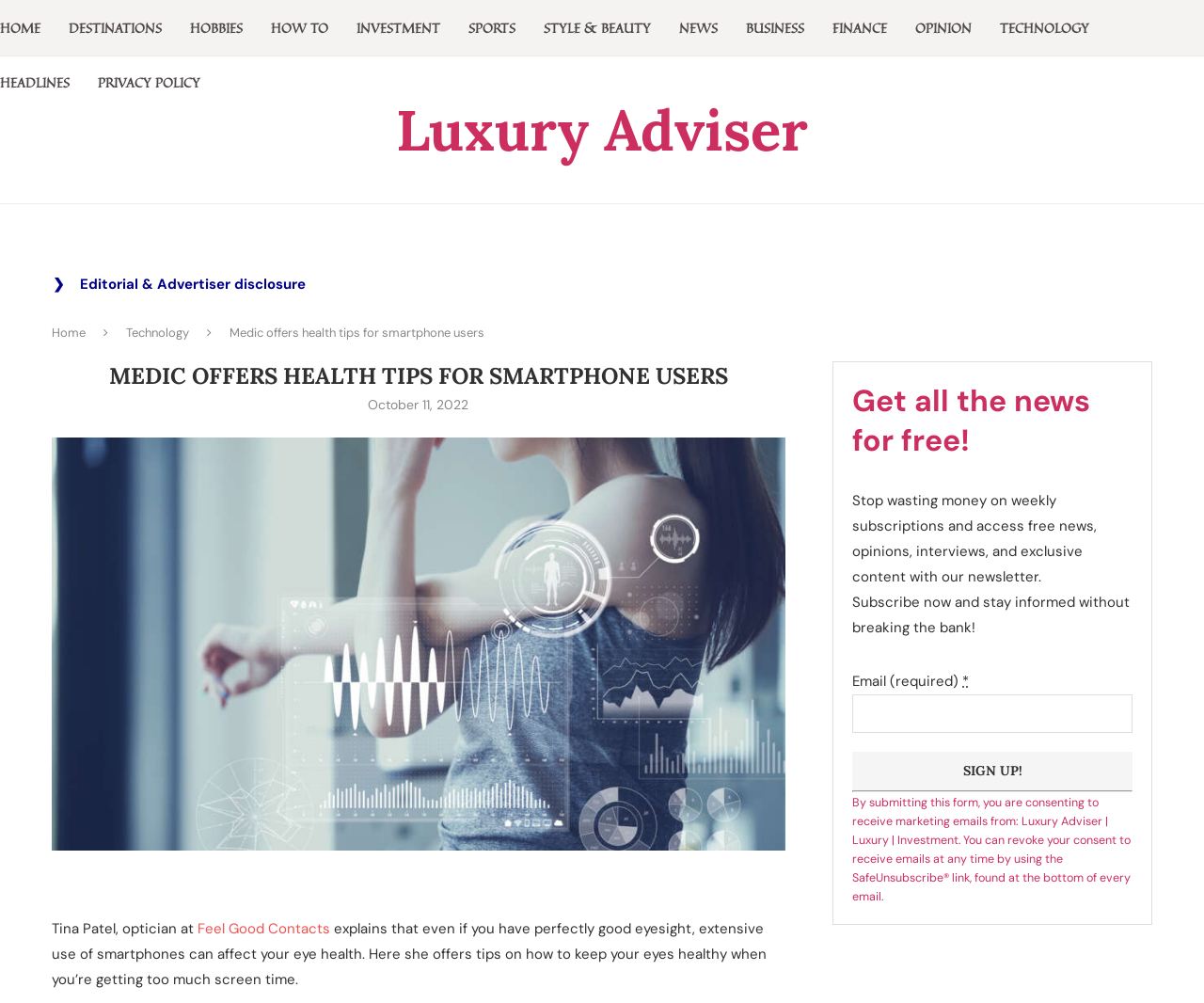Determine the coordinates of the bounding box that should be clicked to complete the instruction: "Click HOME". The coordinates should be represented by four float numbers between 0 and 1: [left, top, right, bottom].

[0.0, 0.001, 0.034, 0.055]